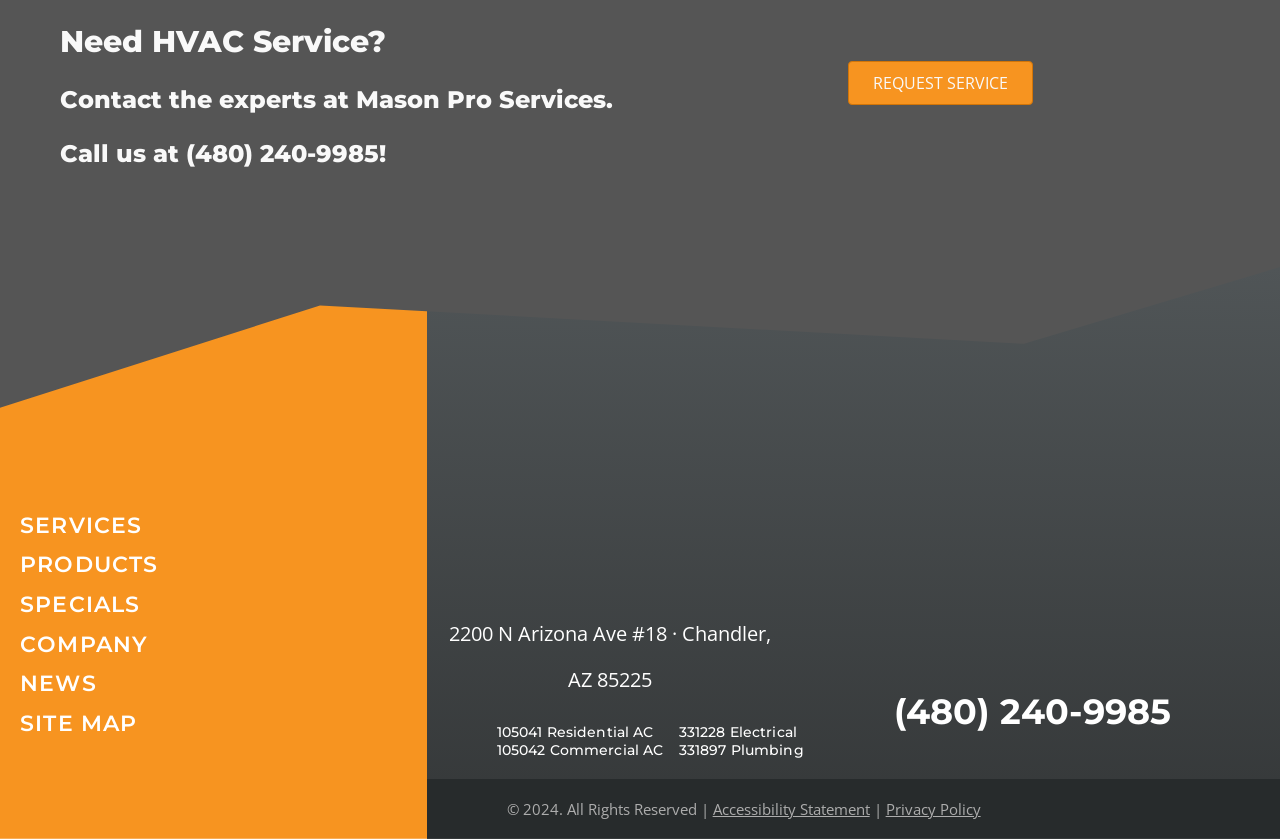How can I request service from Mason Pro Services?
Carefully examine the image and provide a detailed answer to the question.

The 'REQUEST SERVICE' link is located at the top of the page, and clicking on it will allow users to request service from Mason Pro Services.